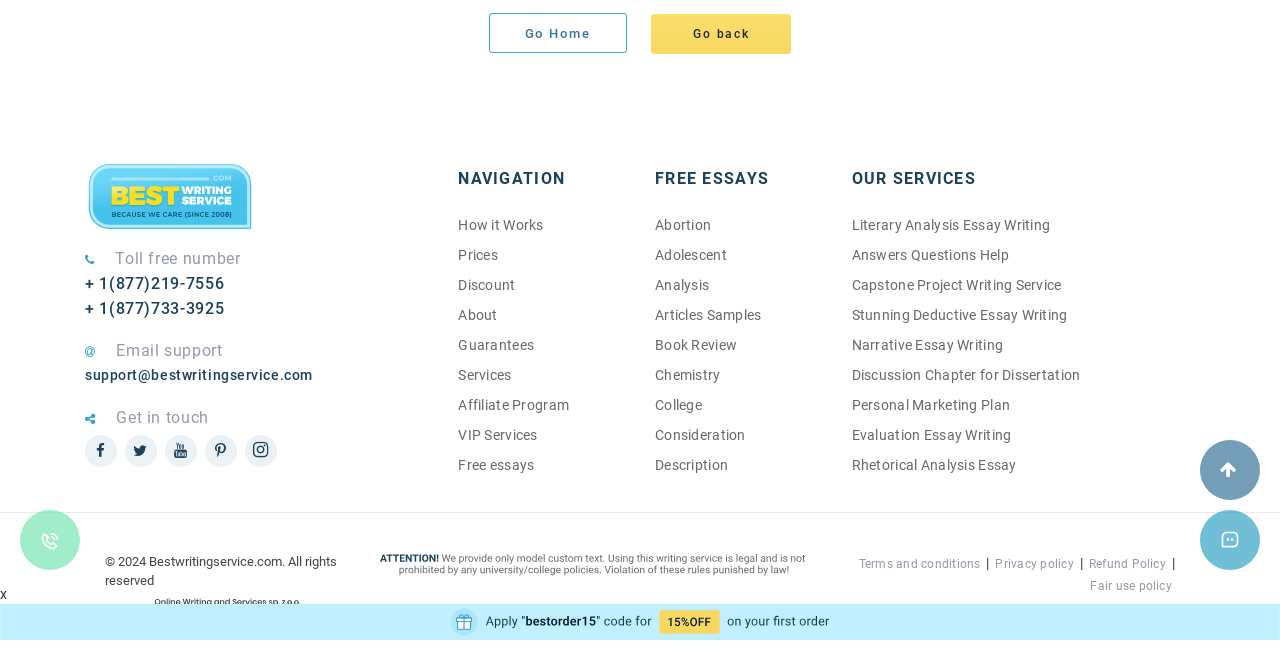Find the bounding box coordinates for the HTML element specified by: "Stunning Deductive Essay Writing".

[0.665, 0.46, 0.872, 0.495]